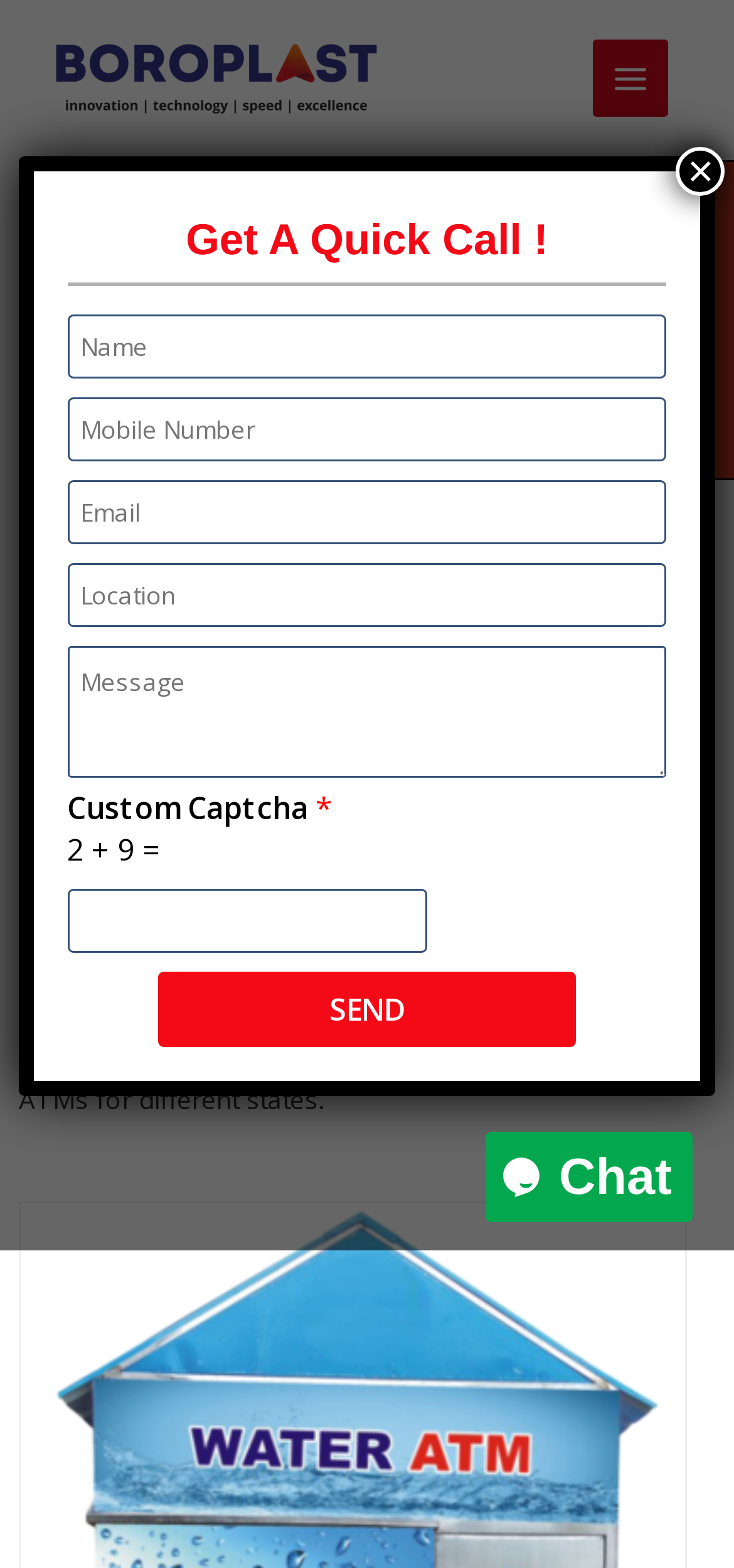Please determine the bounding box coordinates of the section I need to click to accomplish this instruction: "Open the 'Main Menu'".

[0.806, 0.026, 0.91, 0.074]